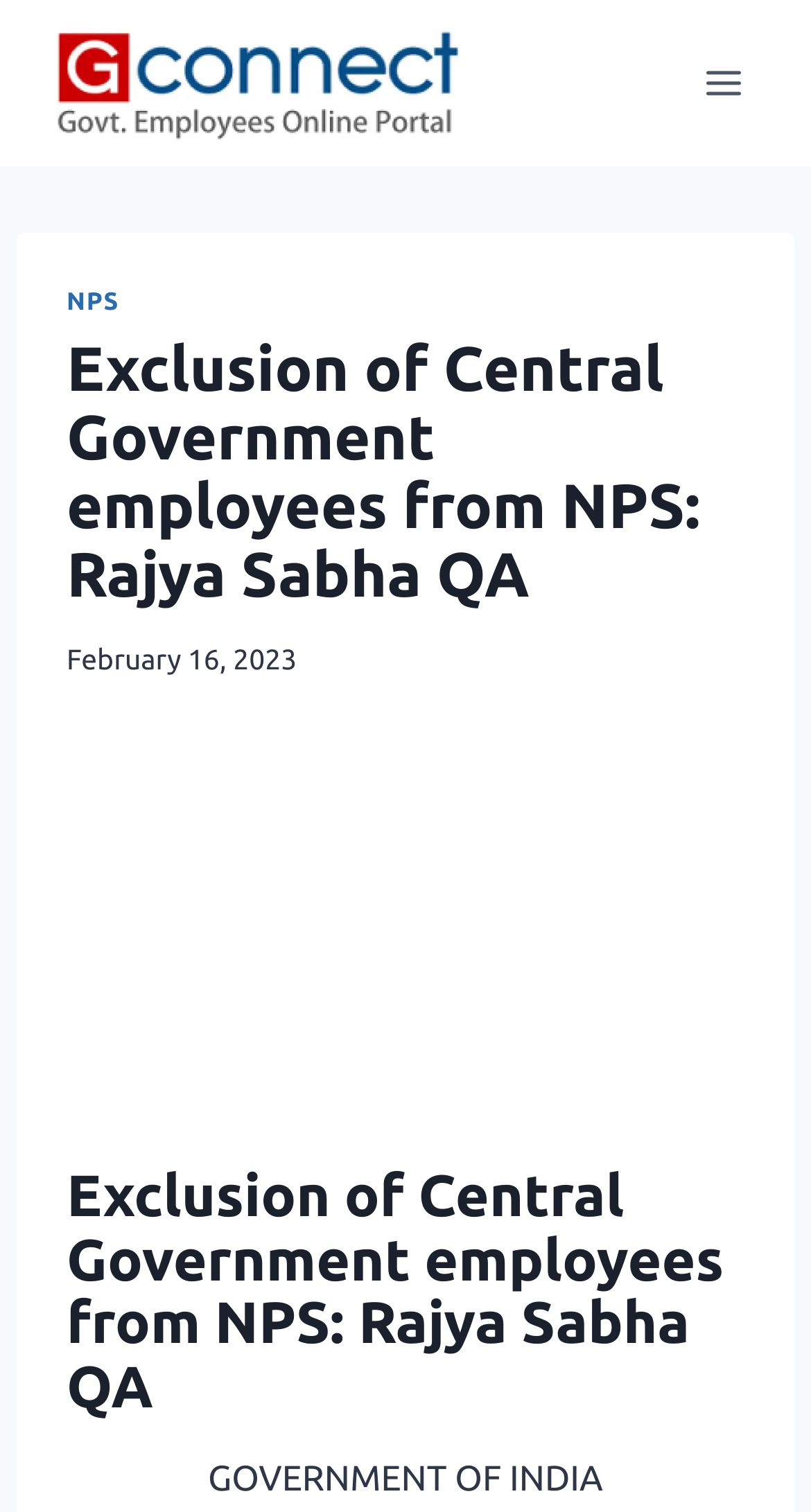Bounding box coordinates must be specified in the format (top-left x, top-left y, bottom-right x, bottom-right y). All values should be floating point numbers between 0 and 1. What are the bounding box coordinates of the UI element described as: Toggle Menu

[0.844, 0.034, 0.938, 0.076]